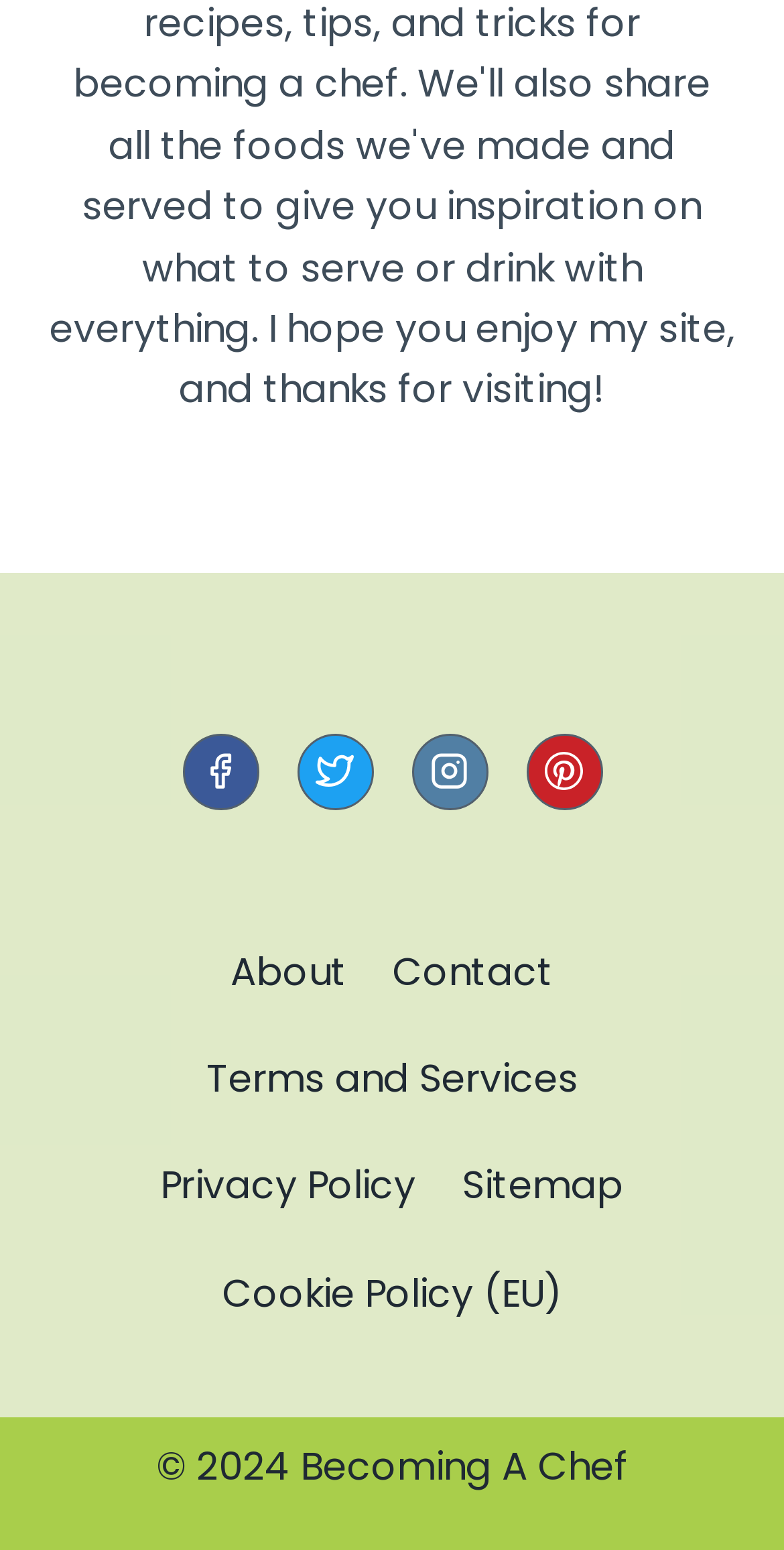Please locate the bounding box coordinates of the element that should be clicked to achieve the given instruction: "View the news from the Columbia Climate School".

None